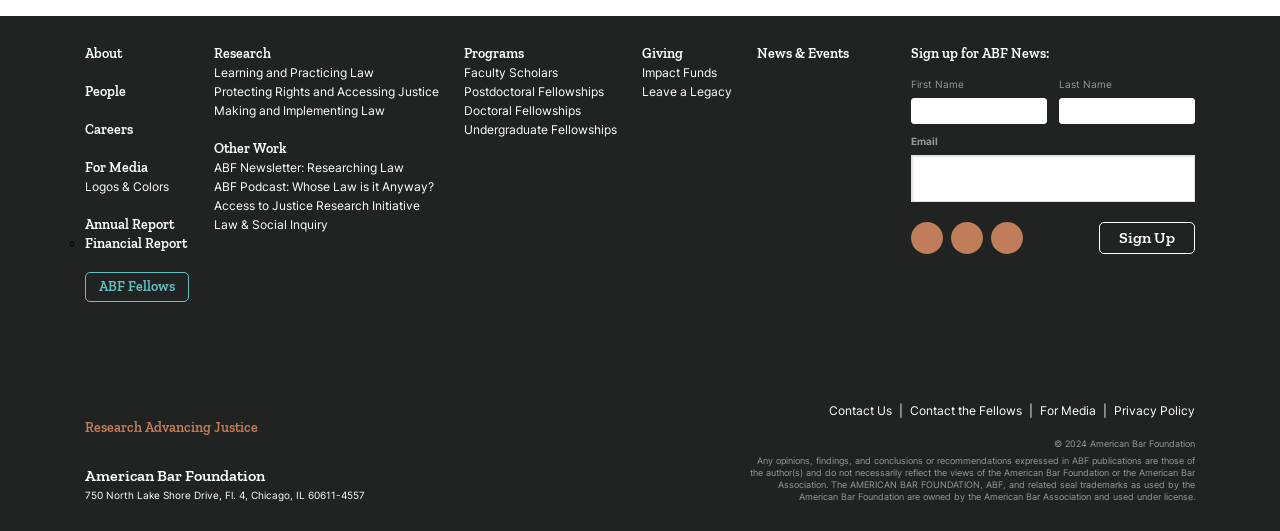What is the theme of the research mentioned on the webpage? Analyze the screenshot and reply with just one word or a short phrase.

Advancing Justice